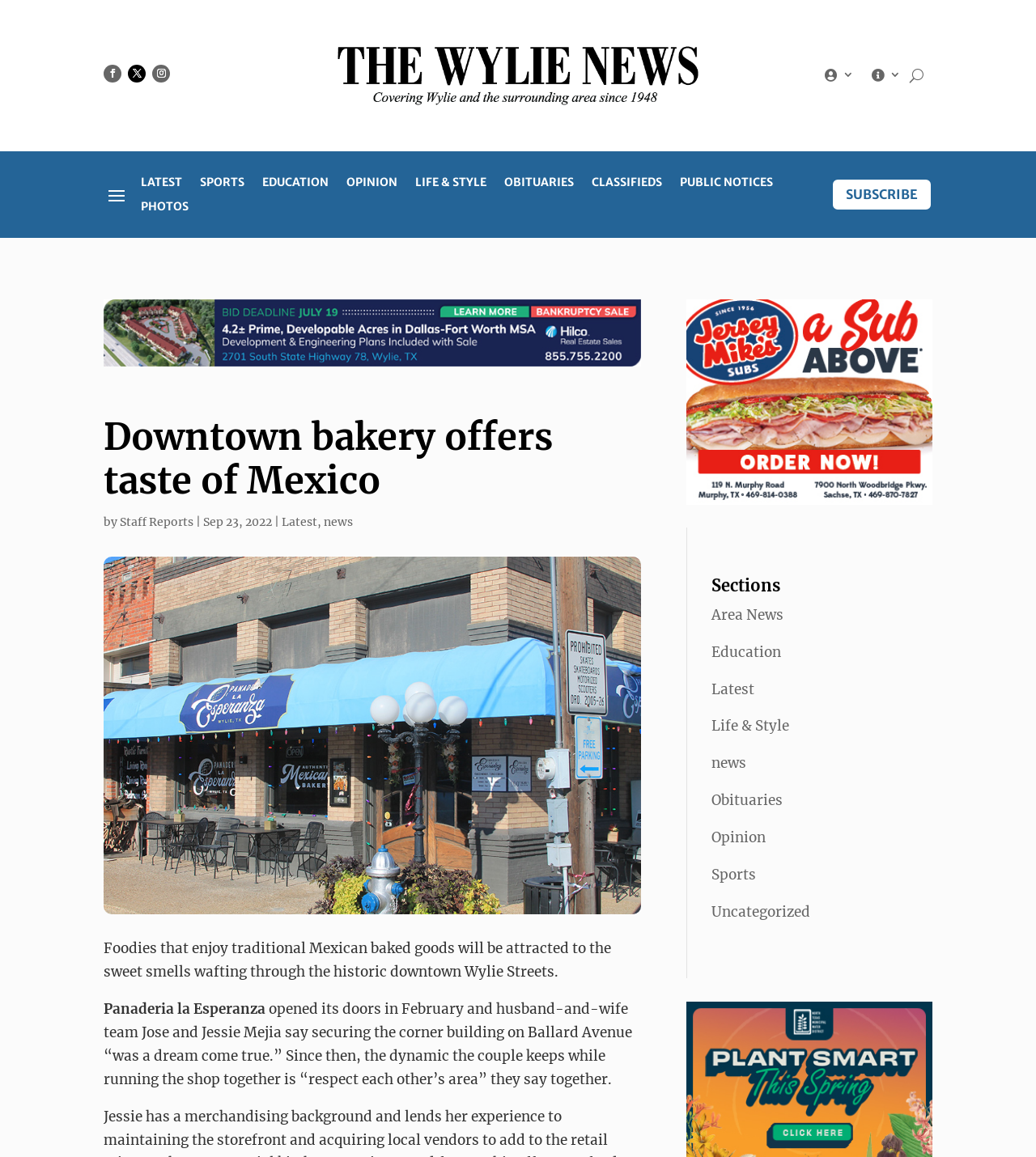Please provide the bounding box coordinates for the element that needs to be clicked to perform the instruction: "View the 'Hilco Real Estate 6-2024' advertisement". The coordinates must consist of four float numbers between 0 and 1, formatted as [left, top, right, bottom].

[0.1, 0.305, 0.619, 0.32]